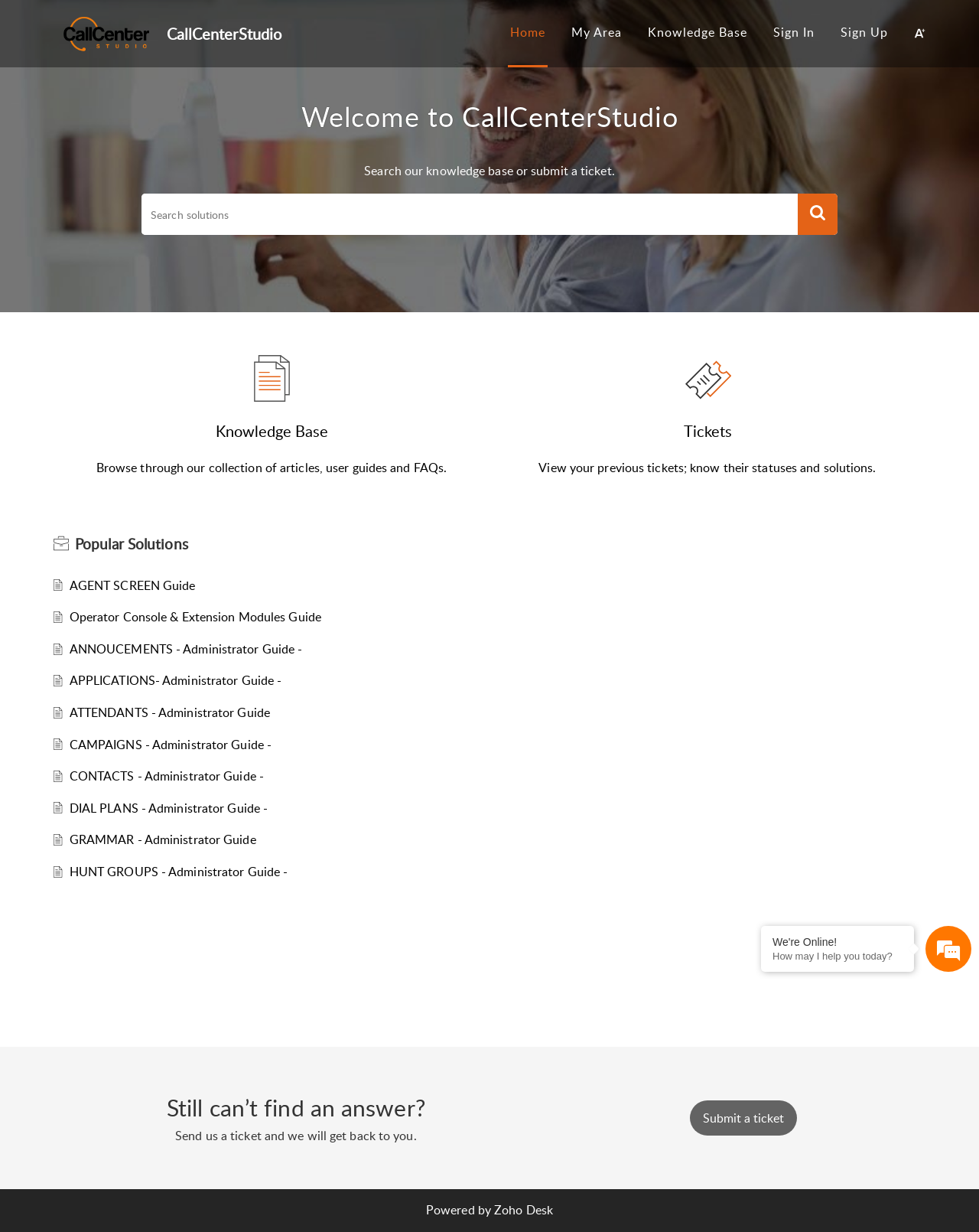Provide the bounding box coordinates for the specified HTML element described in this description: "Home". The coordinates should be four float numbers ranging from 0 to 1, in the format [left, top, right, bottom].

[0.521, 0.019, 0.557, 0.033]